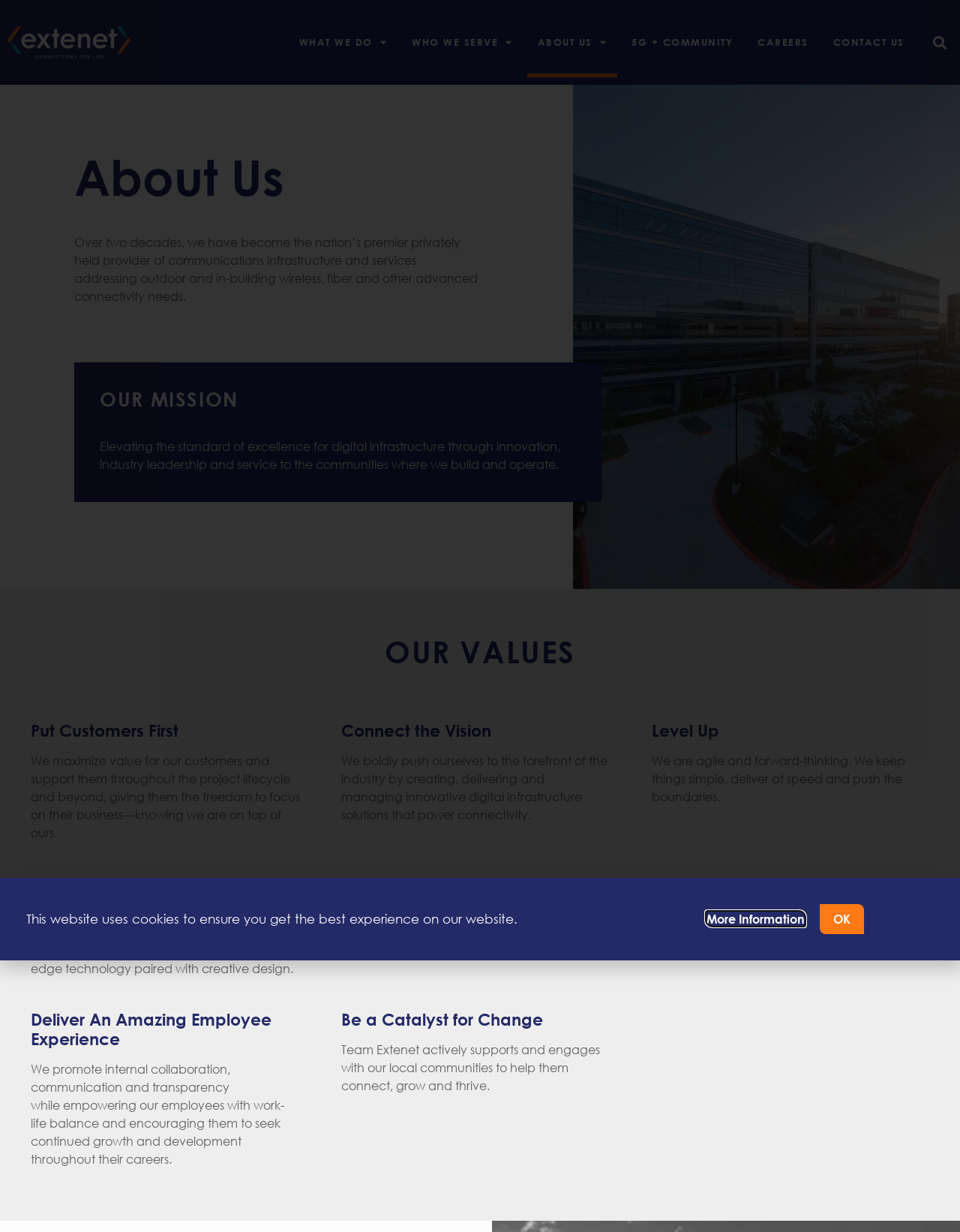What are the company's values? Look at the image and give a one-word or short phrase answer.

Six values